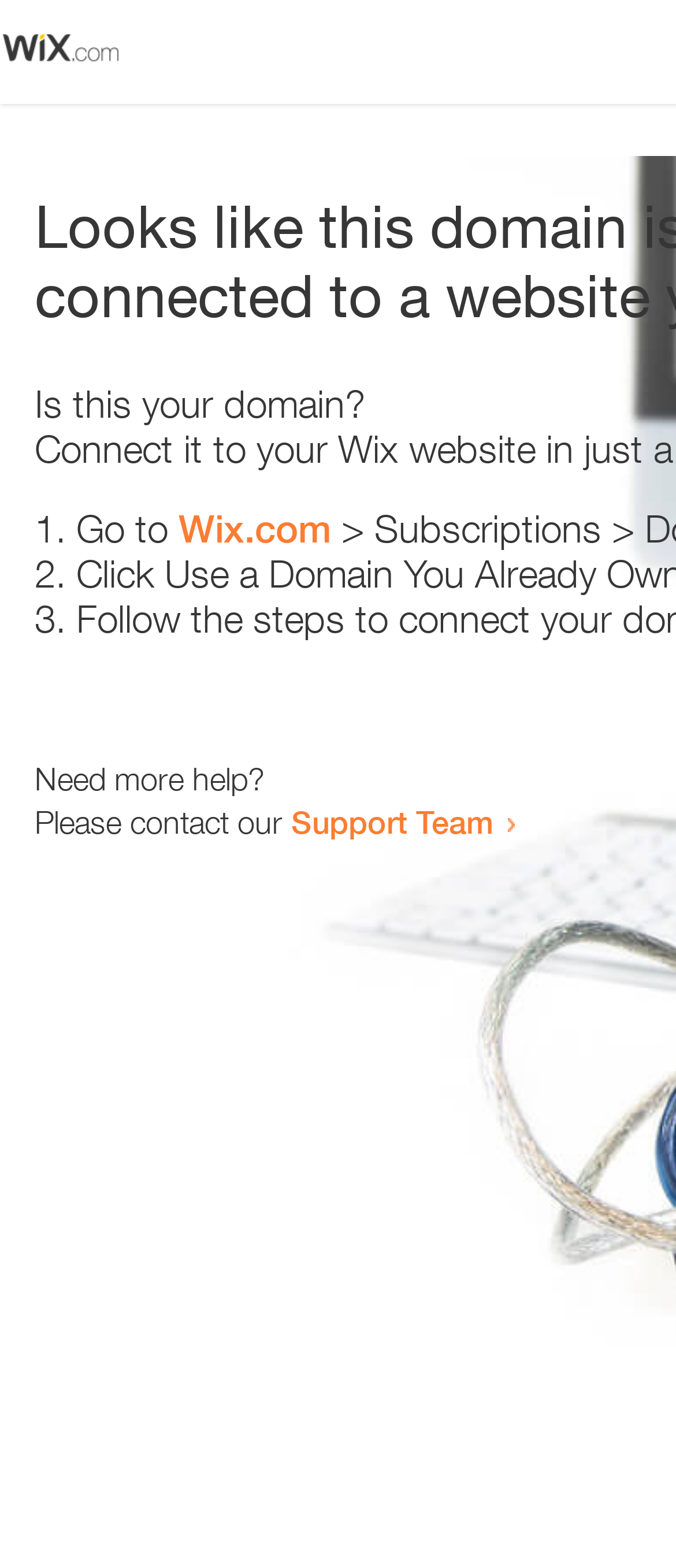Provide a thorough summary of the webpage.

The webpage appears to be an error page, with a small image at the top left corner. Below the image, there is a heading that reads "Is this your domain?" centered on the page. 

Underneath the heading, there is a numbered list with three items. The first item starts with "1." and is followed by the text "Go to" and a link to "Wix.com". The second item starts with "2." and the third item starts with "3.", but their contents are not specified. 

At the bottom of the page, there is a section that provides additional help options. It starts with the text "Need more help?" and is followed by a sentence that reads "Please contact our". This sentence is completed with a link to the "Support Team".